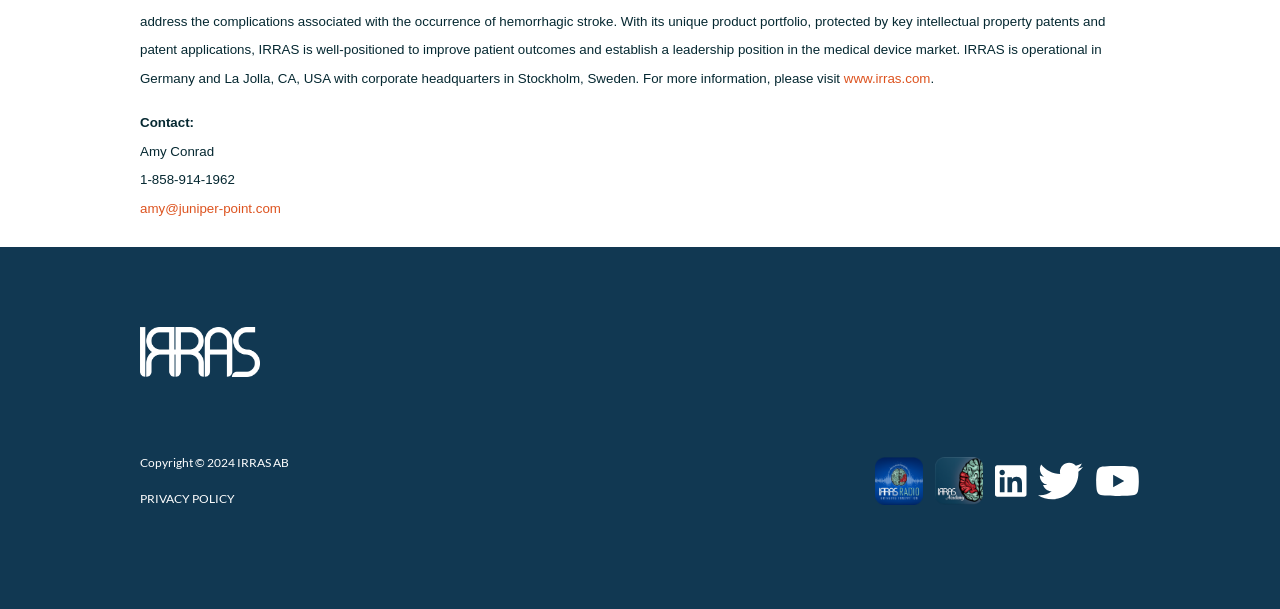What is the phone number of the contact person?
Based on the image, provide your answer in one word or phrase.

1-858-914-1962